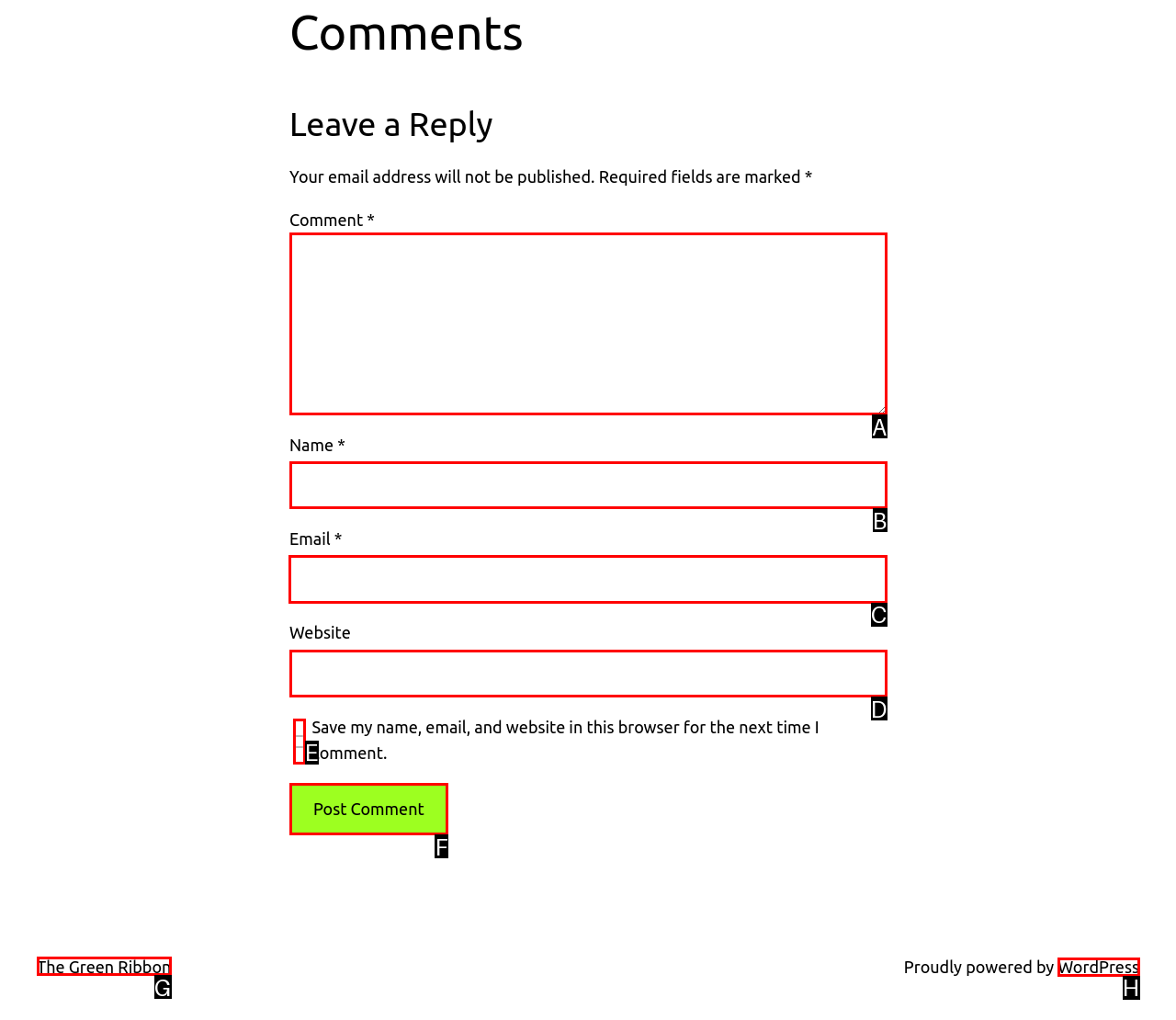Identify the correct lettered option to click in order to perform this task: Read about French Van Man. Respond with the letter.

None